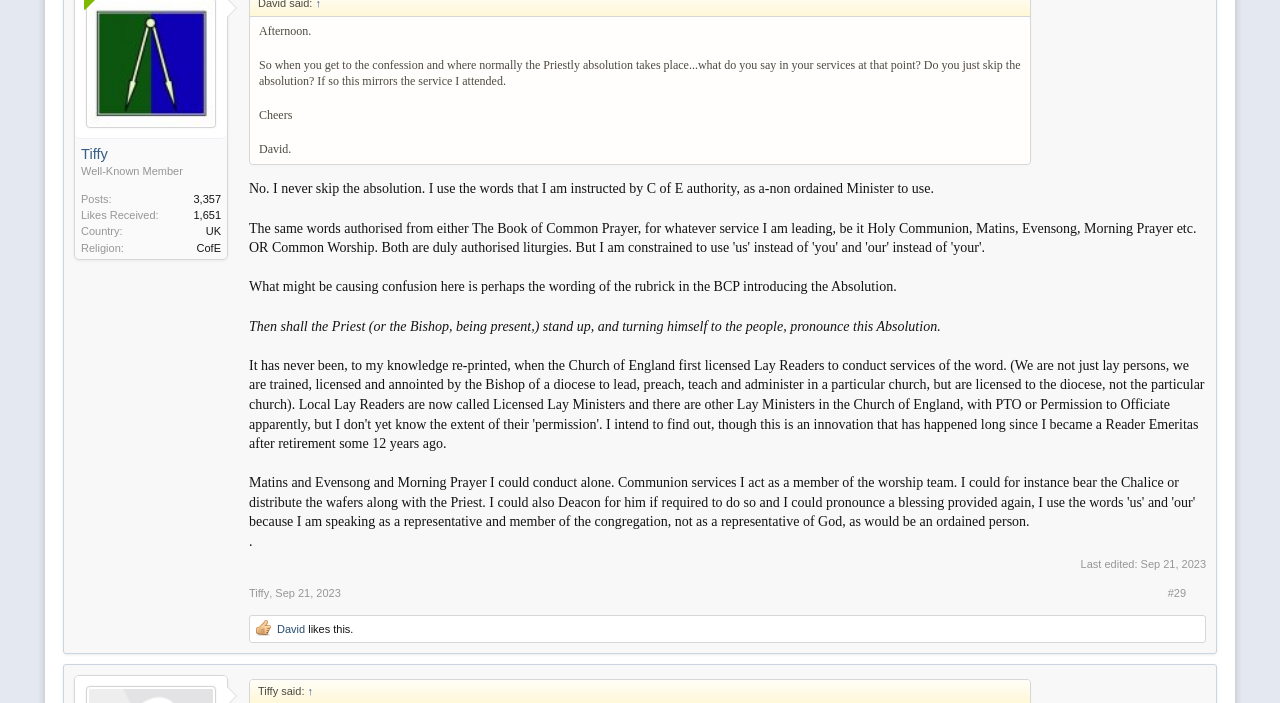Please answer the following question using a single word or phrase: 
What are the main navigation links?

Forums, Wider Conversations, Navigating Through Church Life